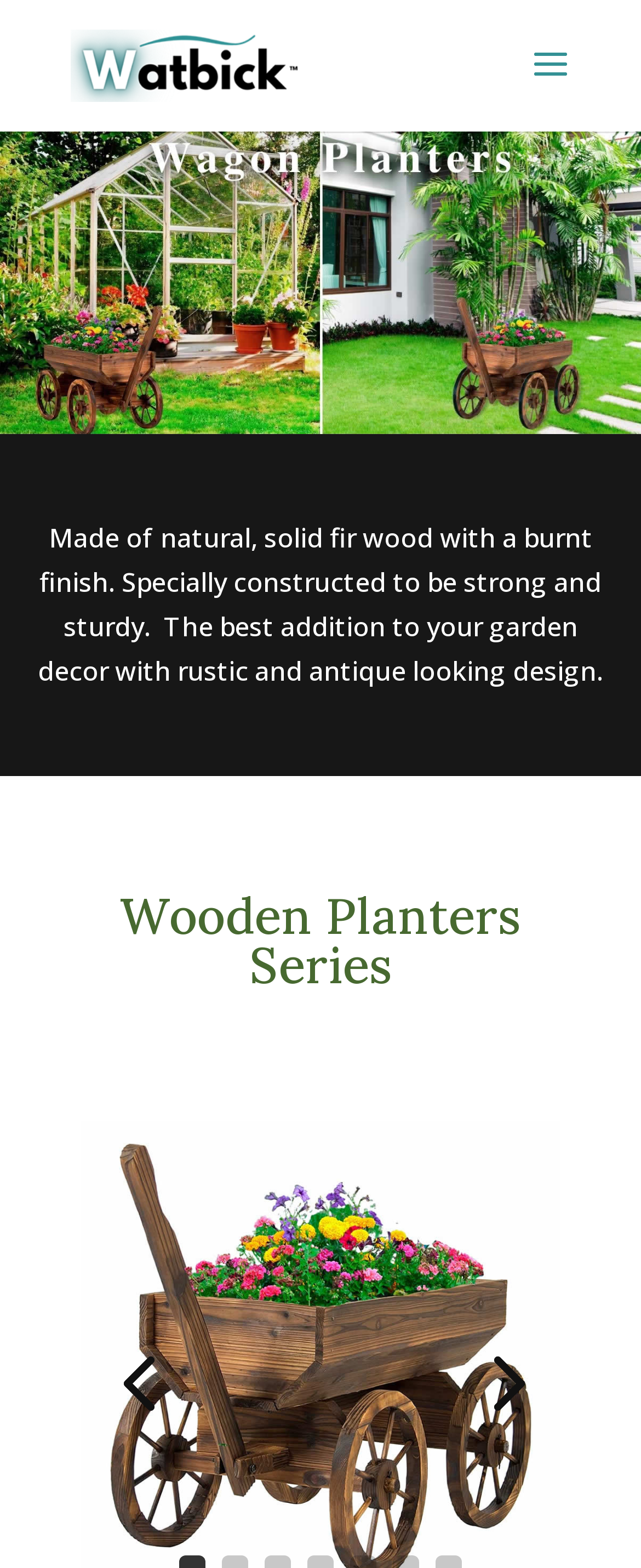Determine the webpage's heading and output its text content.

Wooden Planters Series